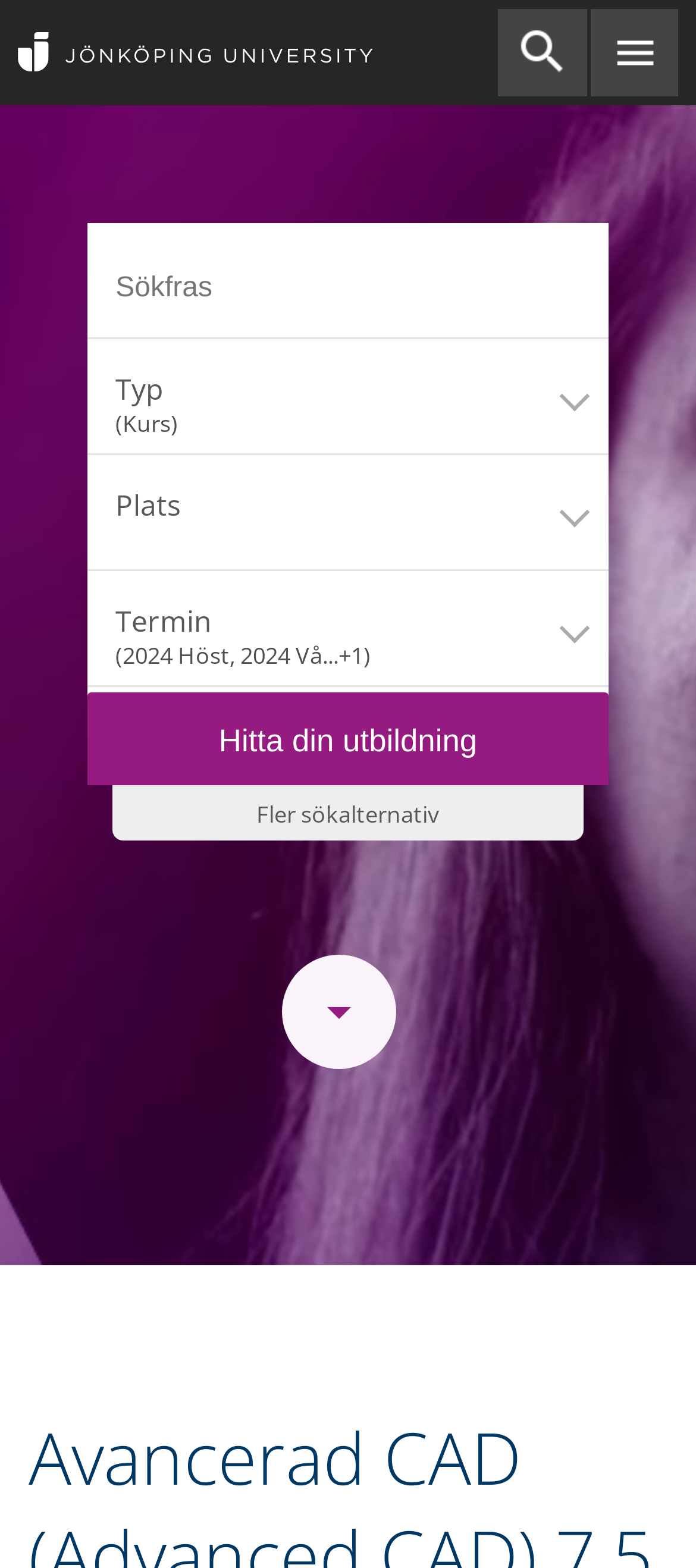What is the purpose of the search box?
Based on the visual content, answer with a single word or a brief phrase.

To search for courses